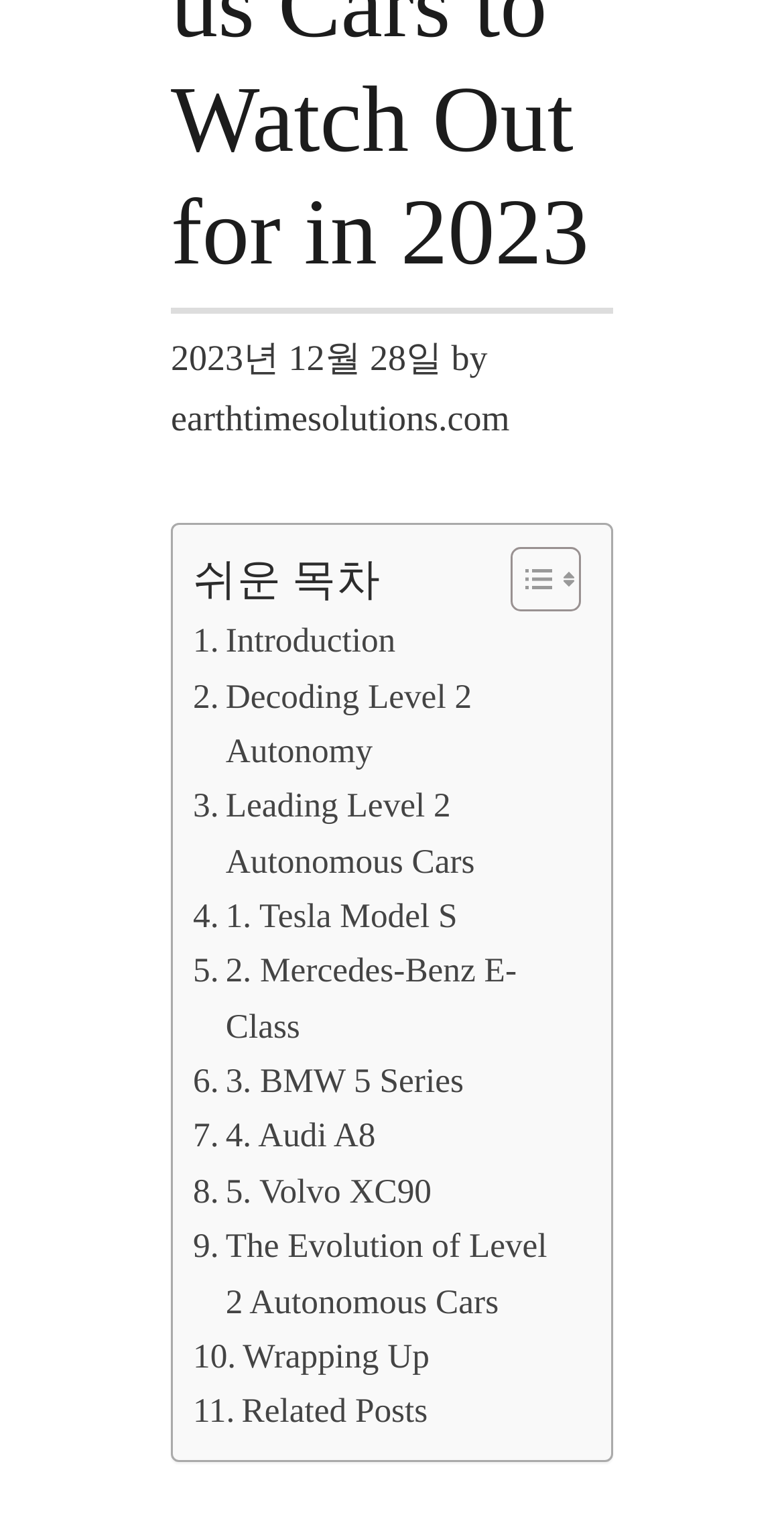Pinpoint the bounding box coordinates of the clickable element to carry out the following instruction: "Toggle table of content."

[0.613, 0.36, 0.728, 0.405]